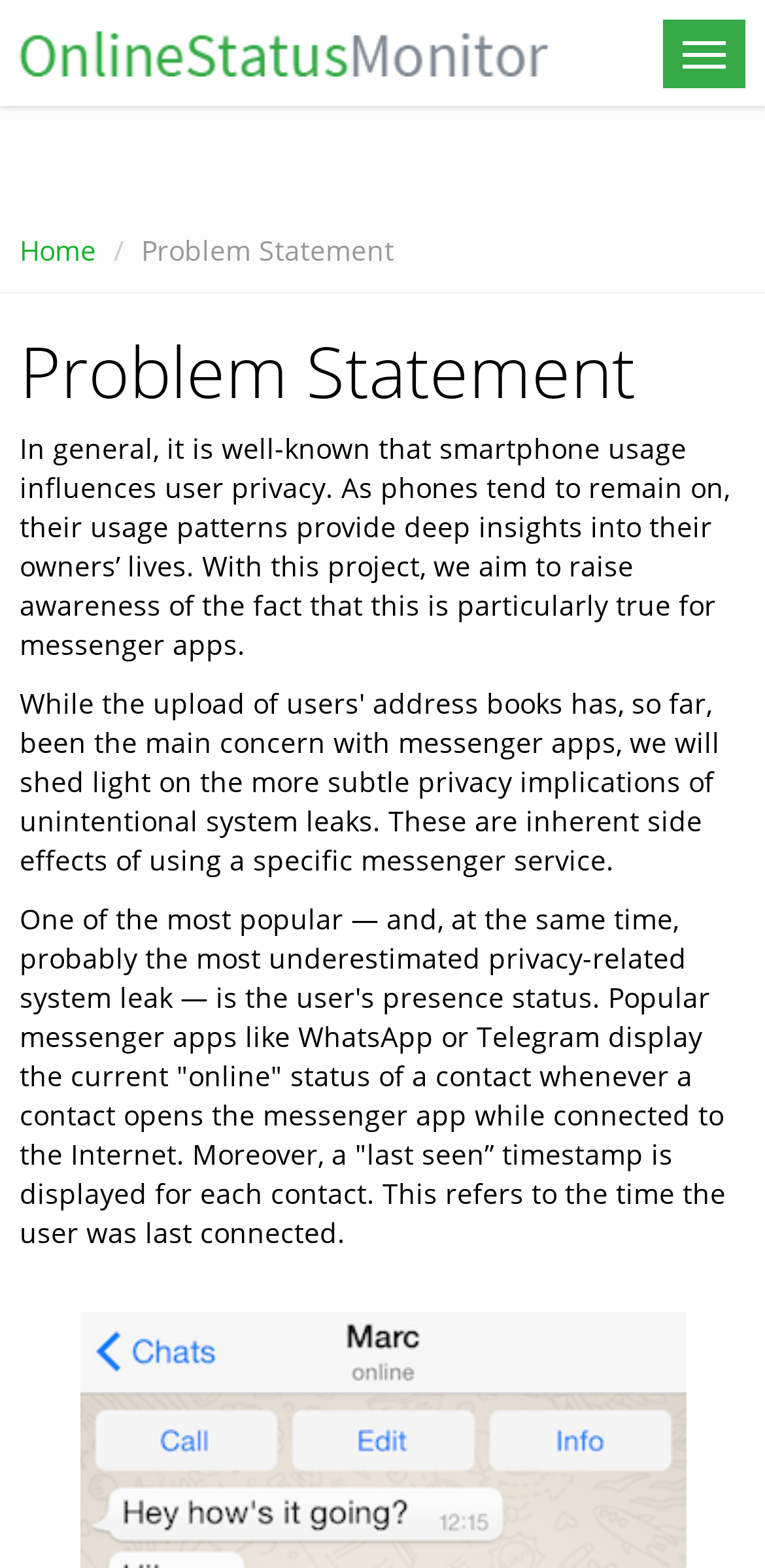Using the webpage screenshot, locate the HTML element that fits the following description and provide its bounding box: "https://hookupranker.com/wapa-review/".

None